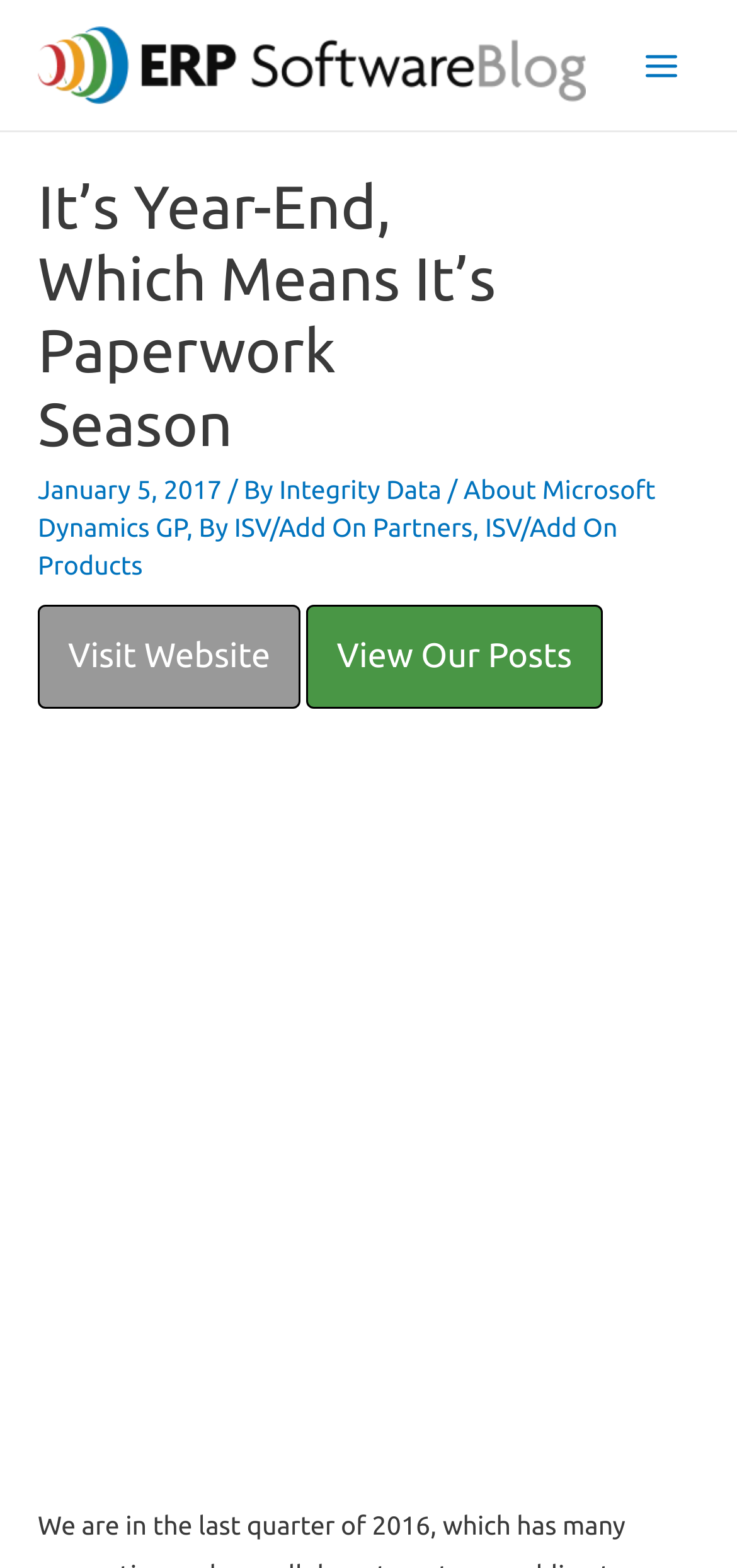Determine the bounding box coordinates of the clickable region to carry out the instruction: "Visit the ERP Software Blog".

[0.051, 0.03, 0.794, 0.049]